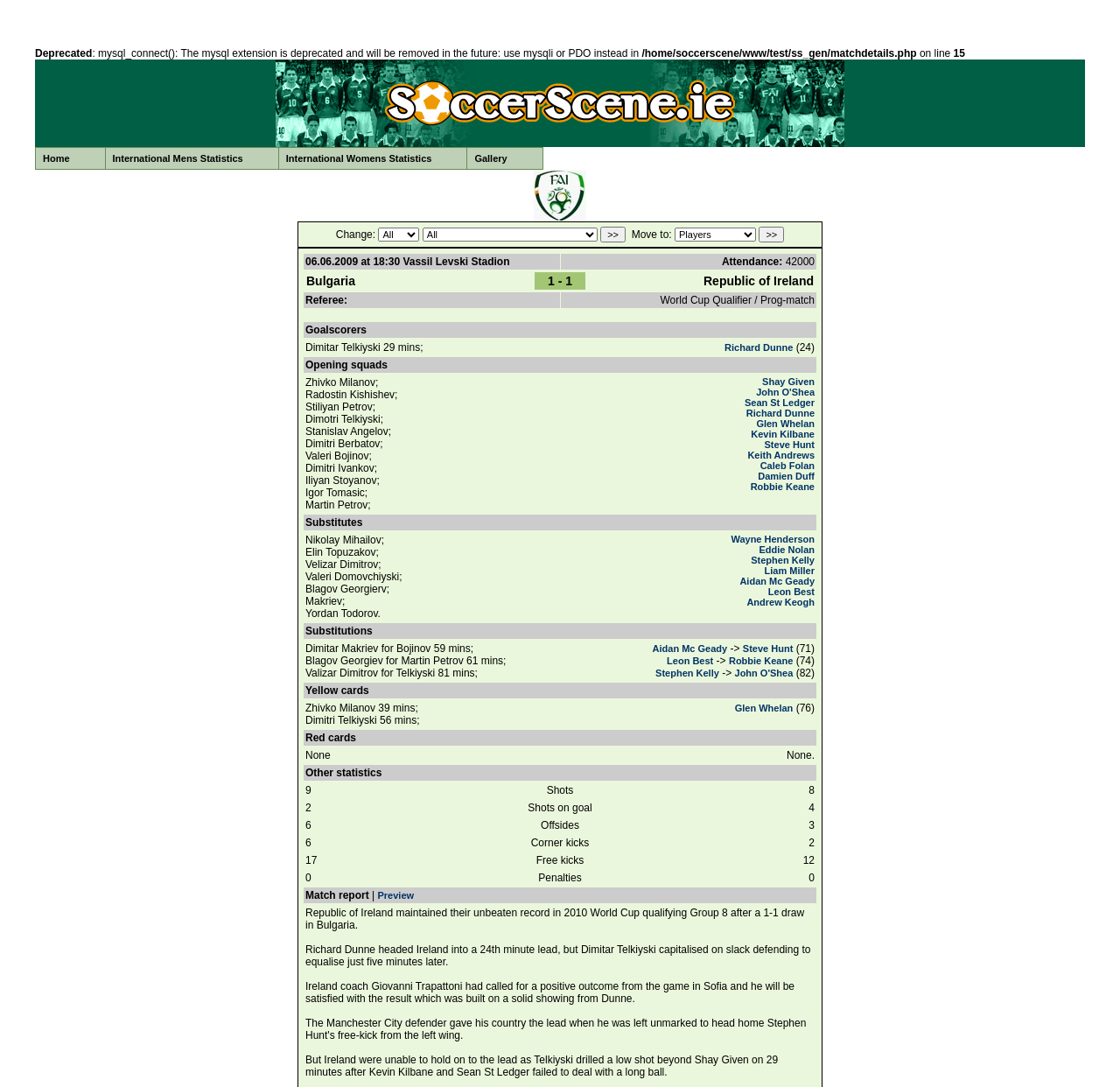Please indicate the bounding box coordinates for the clickable area to complete the following task: "Click the 'Home' link". The coordinates should be specified as four float numbers between 0 and 1, i.e., [left, top, right, bottom].

[0.031, 0.135, 0.094, 0.156]